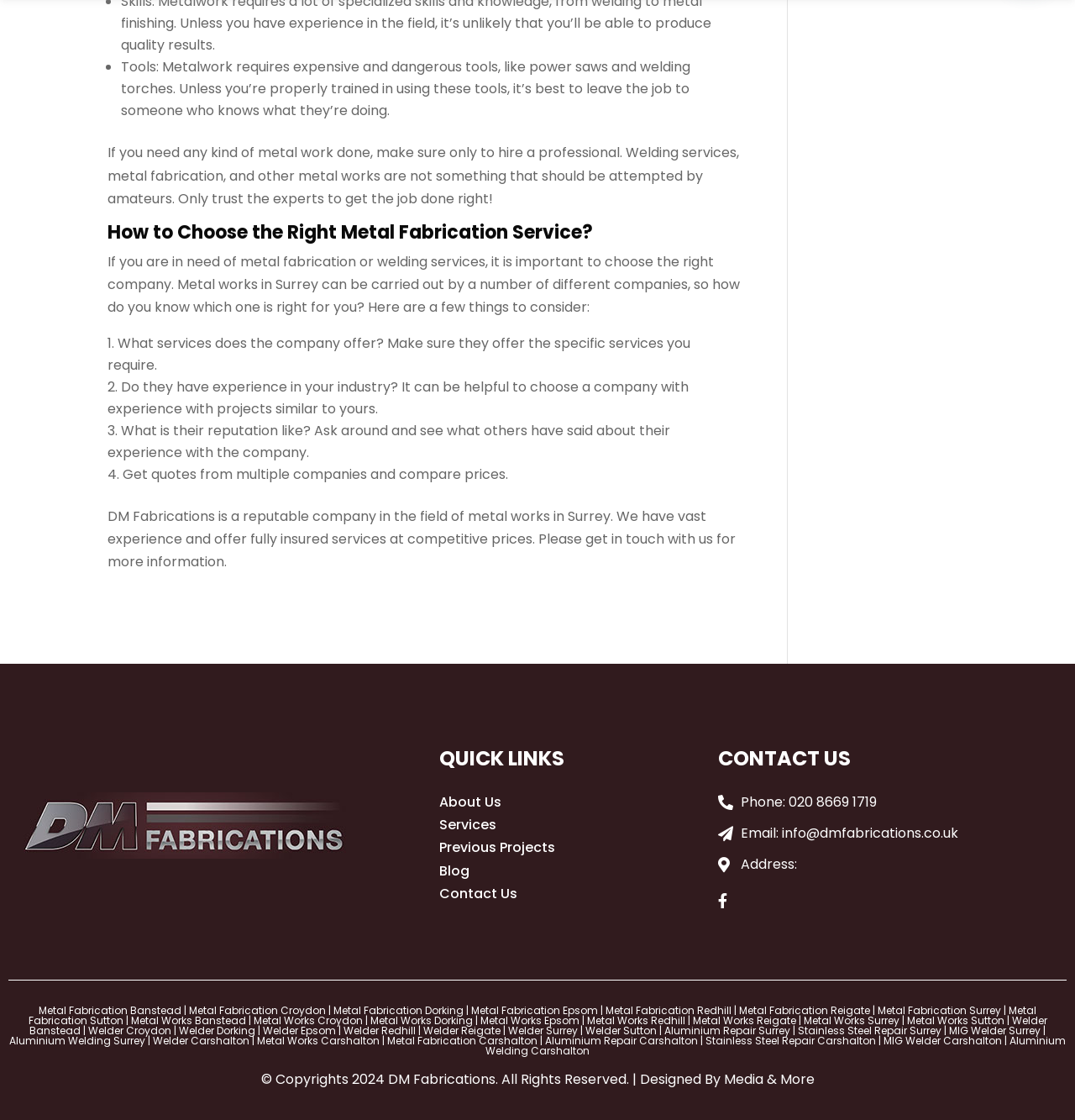What is the contact phone number of DM Fabrications?
From the image, provide a succinct answer in one word or a short phrase.

020 8669 1719